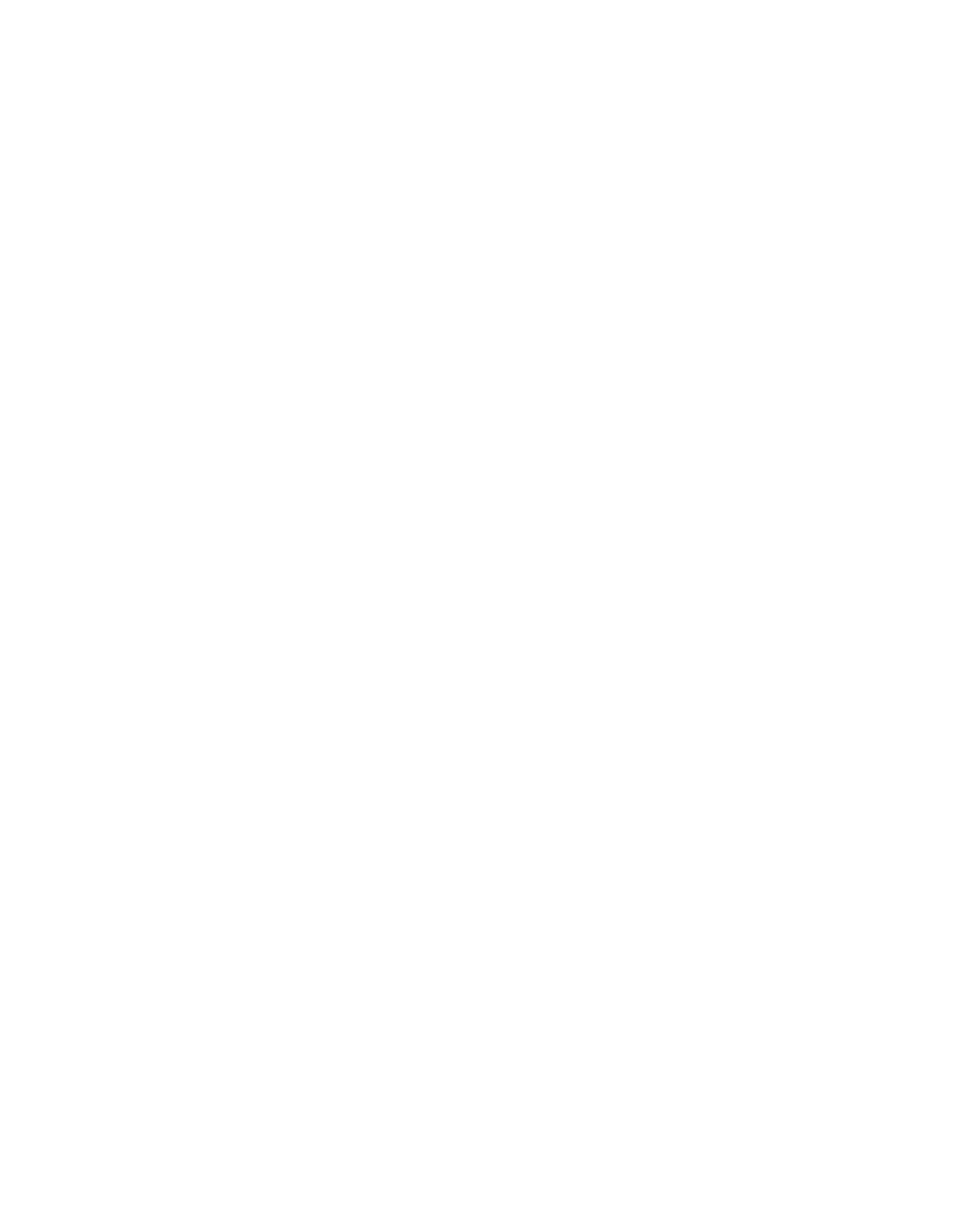Please mark the bounding box coordinates of the area that should be clicked to carry out the instruction: "View Michelle Adair's bio".

[0.02, 0.353, 0.219, 0.397]